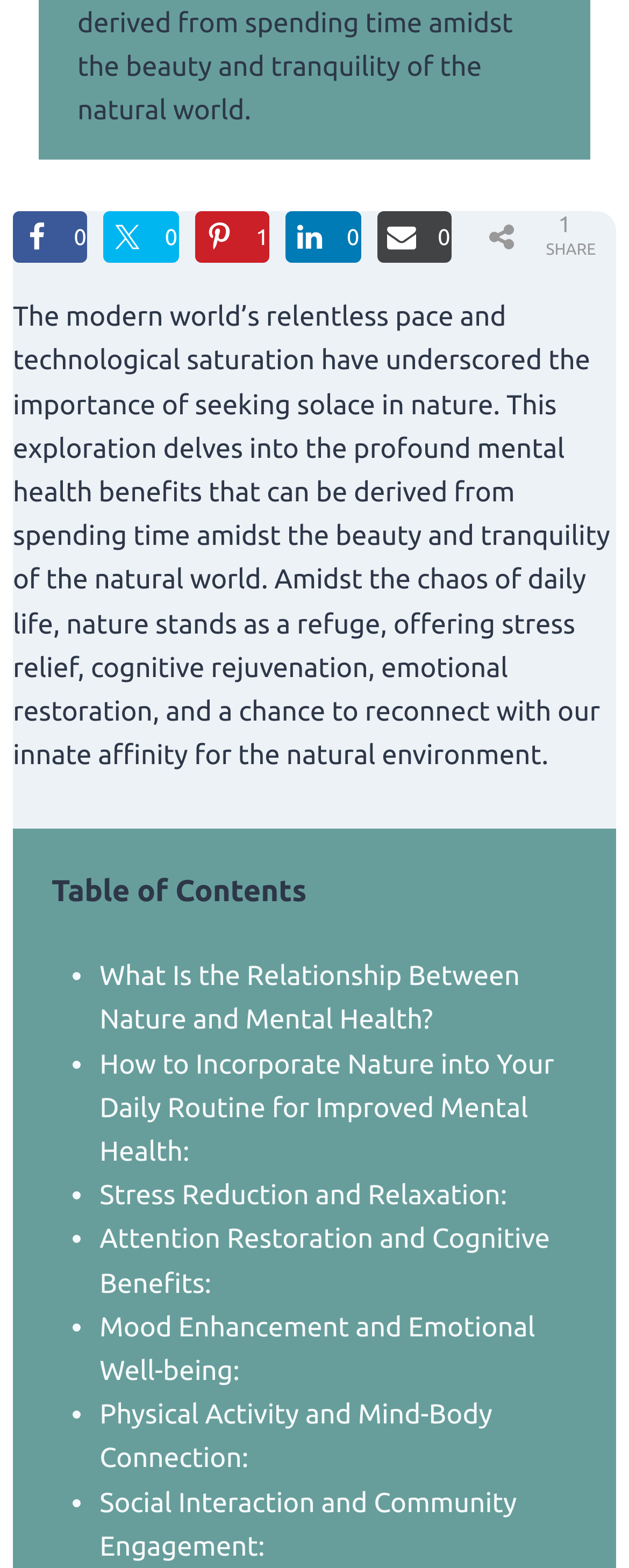From the webpage screenshot, predict the bounding box coordinates (top-left x, top-left y, bottom-right x, bottom-right y) for the UI element described here: Social Interaction and Community Engagement:

[0.158, 0.948, 0.822, 0.996]